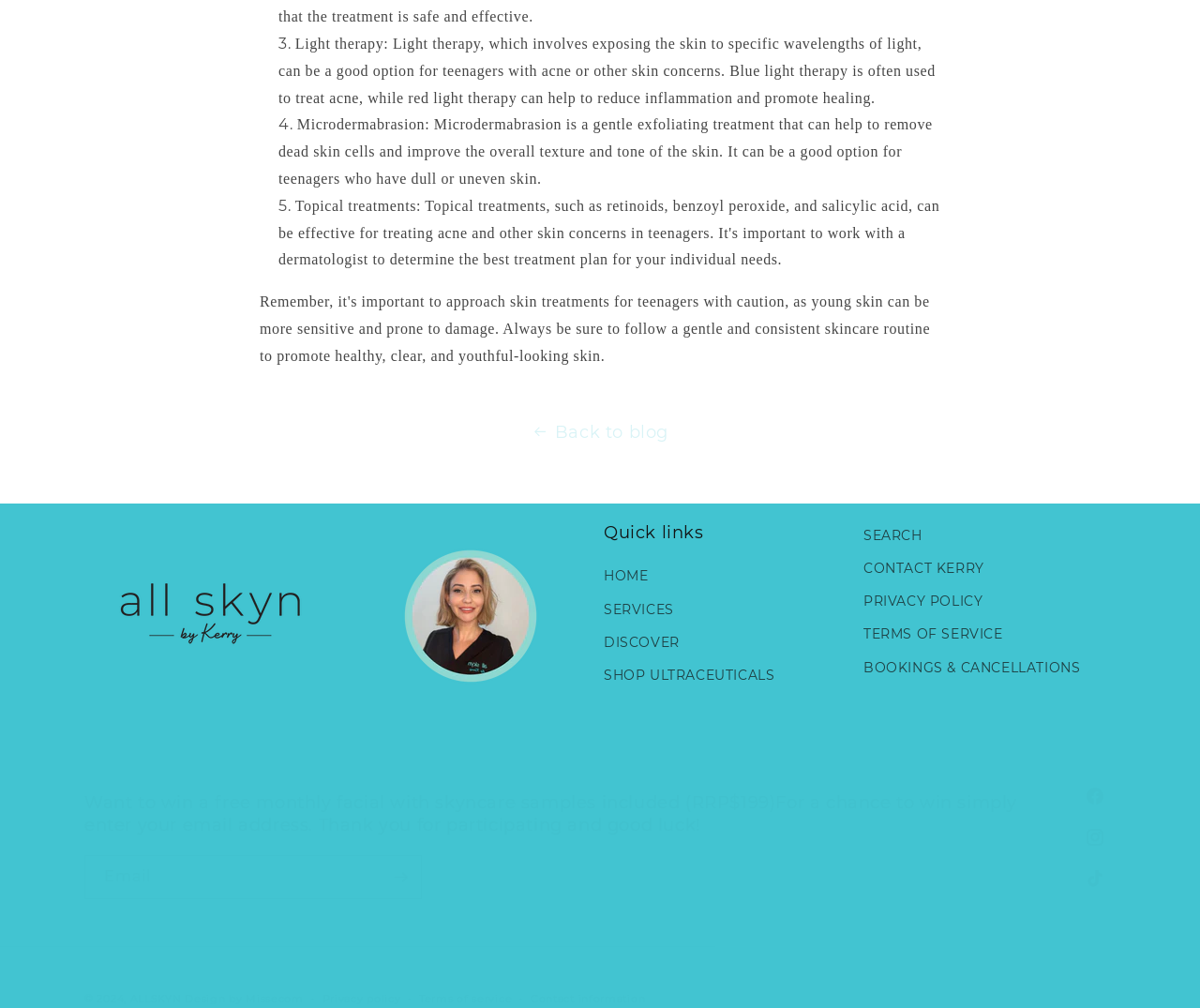Using the element description: "Privacy policy", determine the bounding box coordinates. The coordinates should be in the format [left, top, right, bottom], with values between 0 and 1.

[0.268, 0.982, 0.334, 0.999]